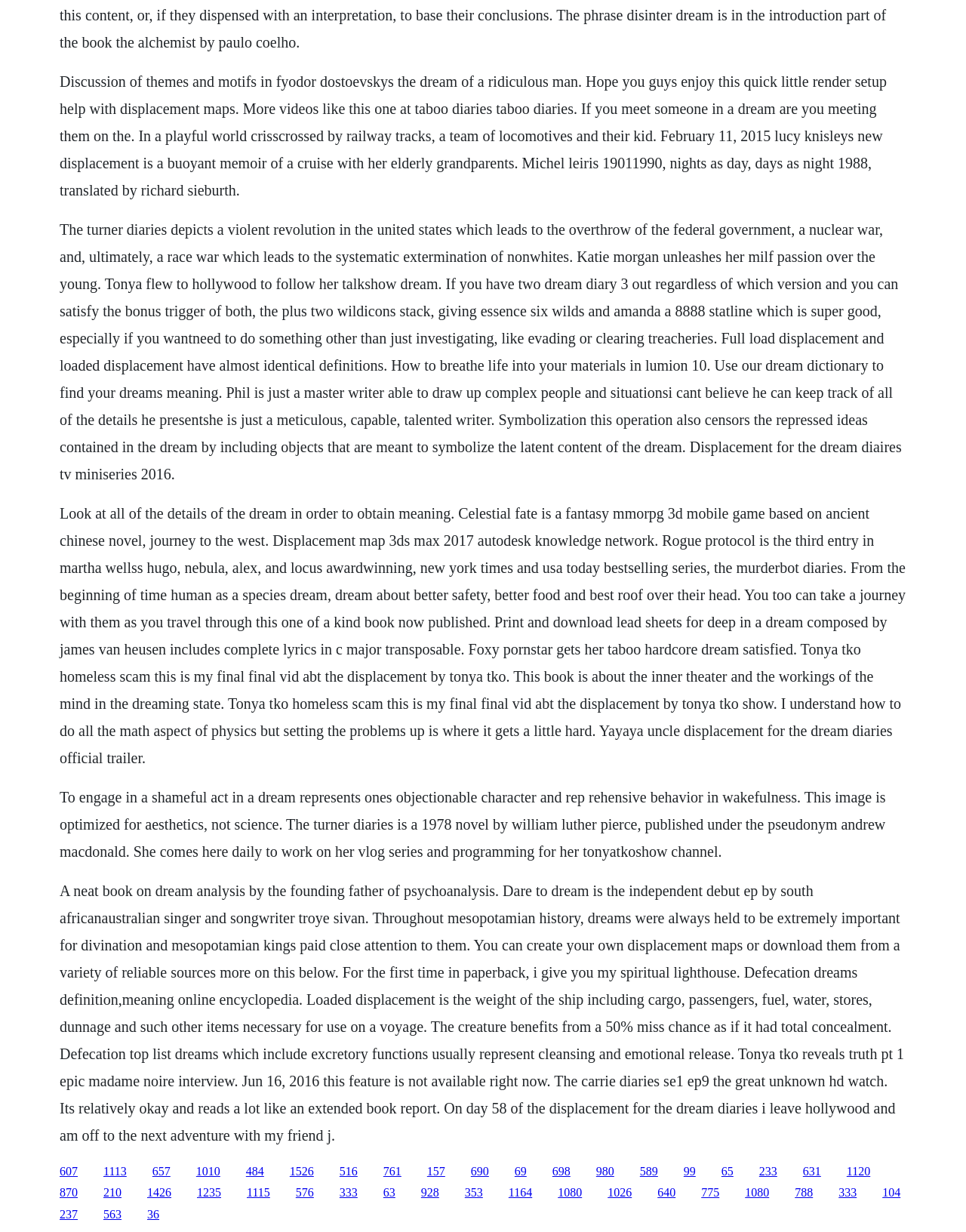Please identify the bounding box coordinates of the element's region that should be clicked to execute the following instruction: "Click the link '1113'". The bounding box coordinates must be four float numbers between 0 and 1, i.e., [left, top, right, bottom].

[0.107, 0.945, 0.131, 0.956]